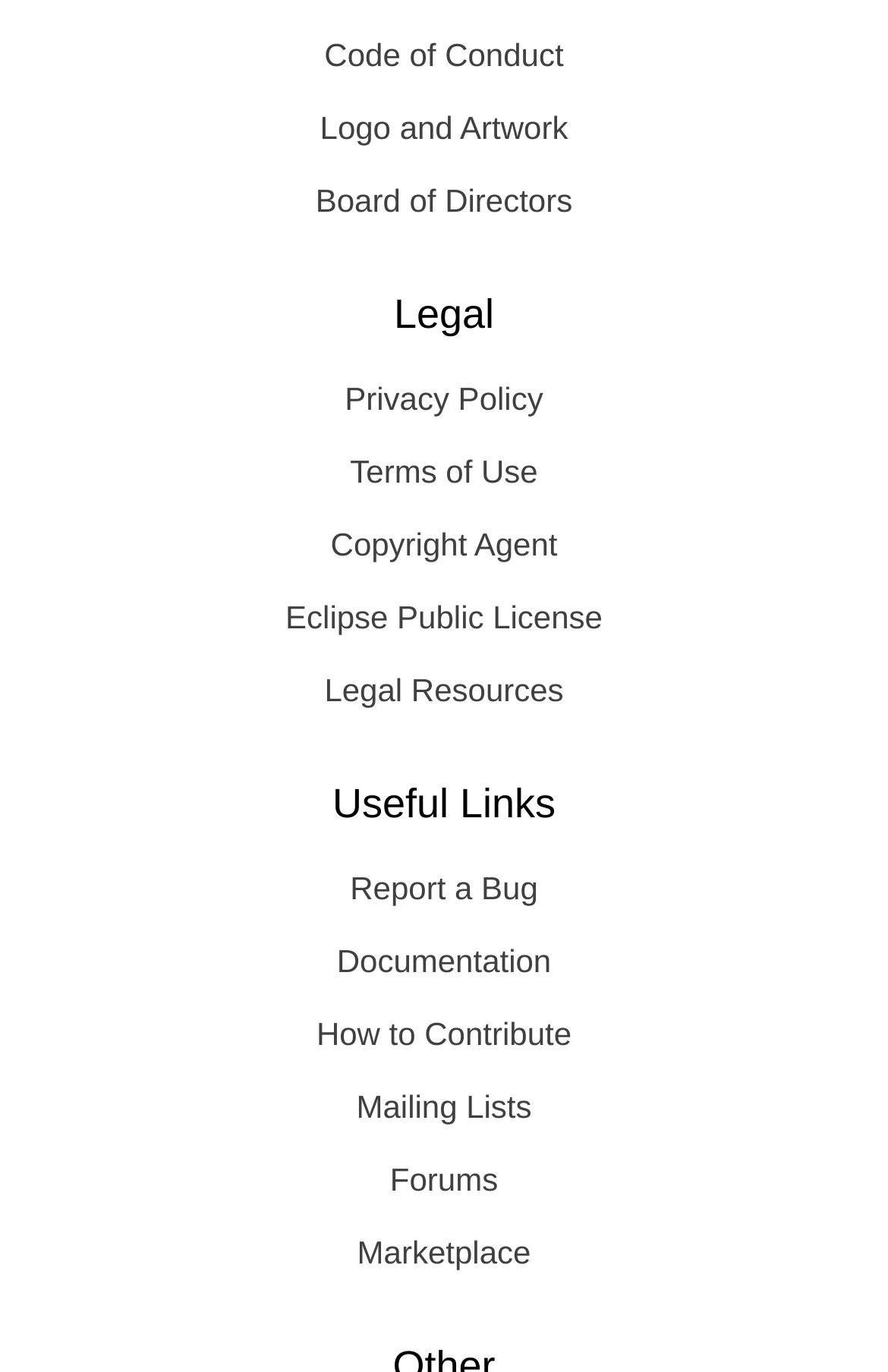Can you find the bounding box coordinates for the UI element given this description: "Documentation"? Provide the coordinates as four float numbers between 0 and 1: [left, top, right, bottom].

[0.038, 0.673, 0.962, 0.726]